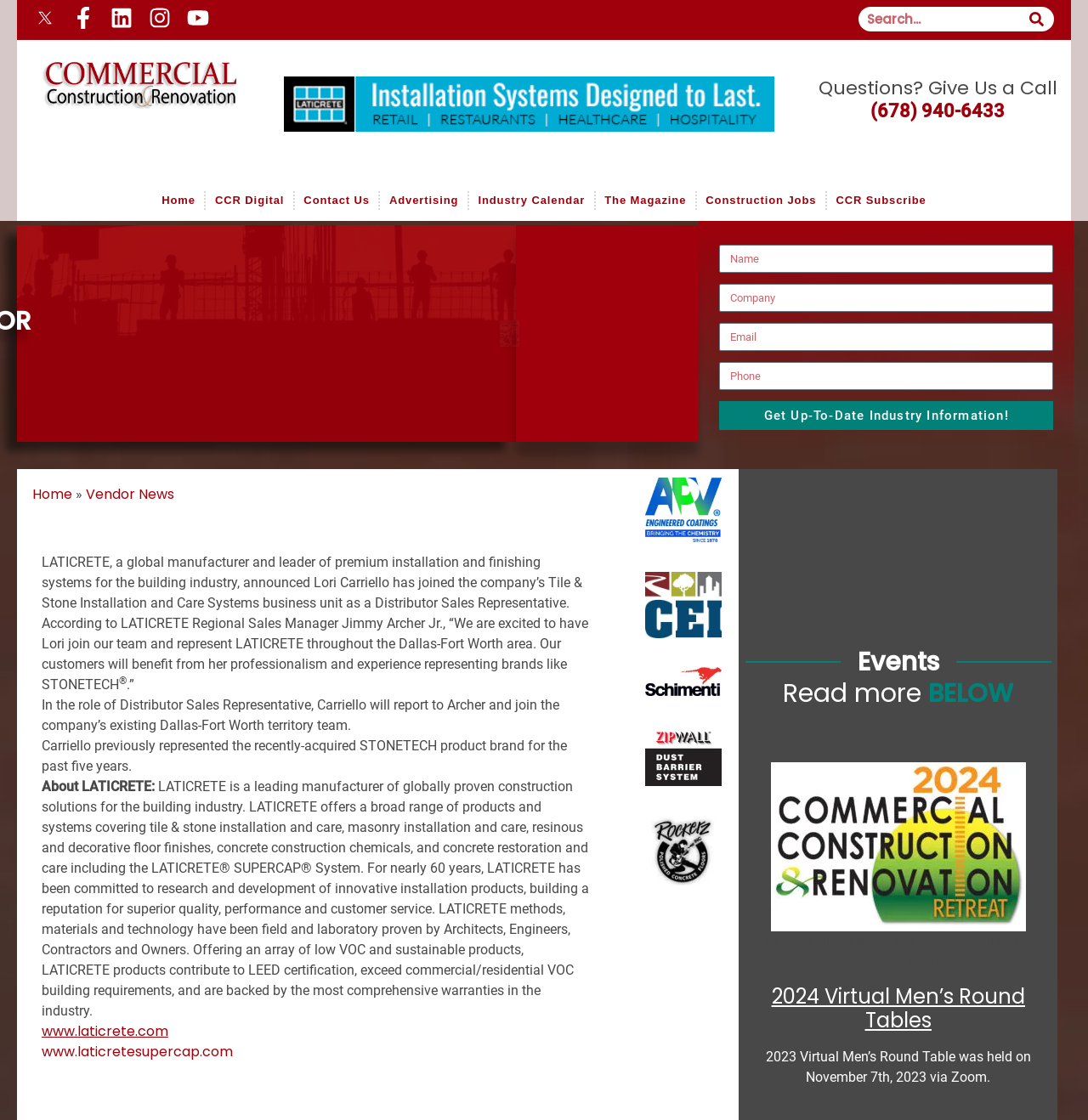What is the company that Lori Carriello joined?
Please interpret the details in the image and answer the question thoroughly.

According to the article, Lori Carriello has joined the company’s Tile & Stone Installation and Care Systems business unit as a Distributor Sales Representative, and the company is LATICRETE, a global manufacturer and leader of premium installation and finishing systems for the building industry.